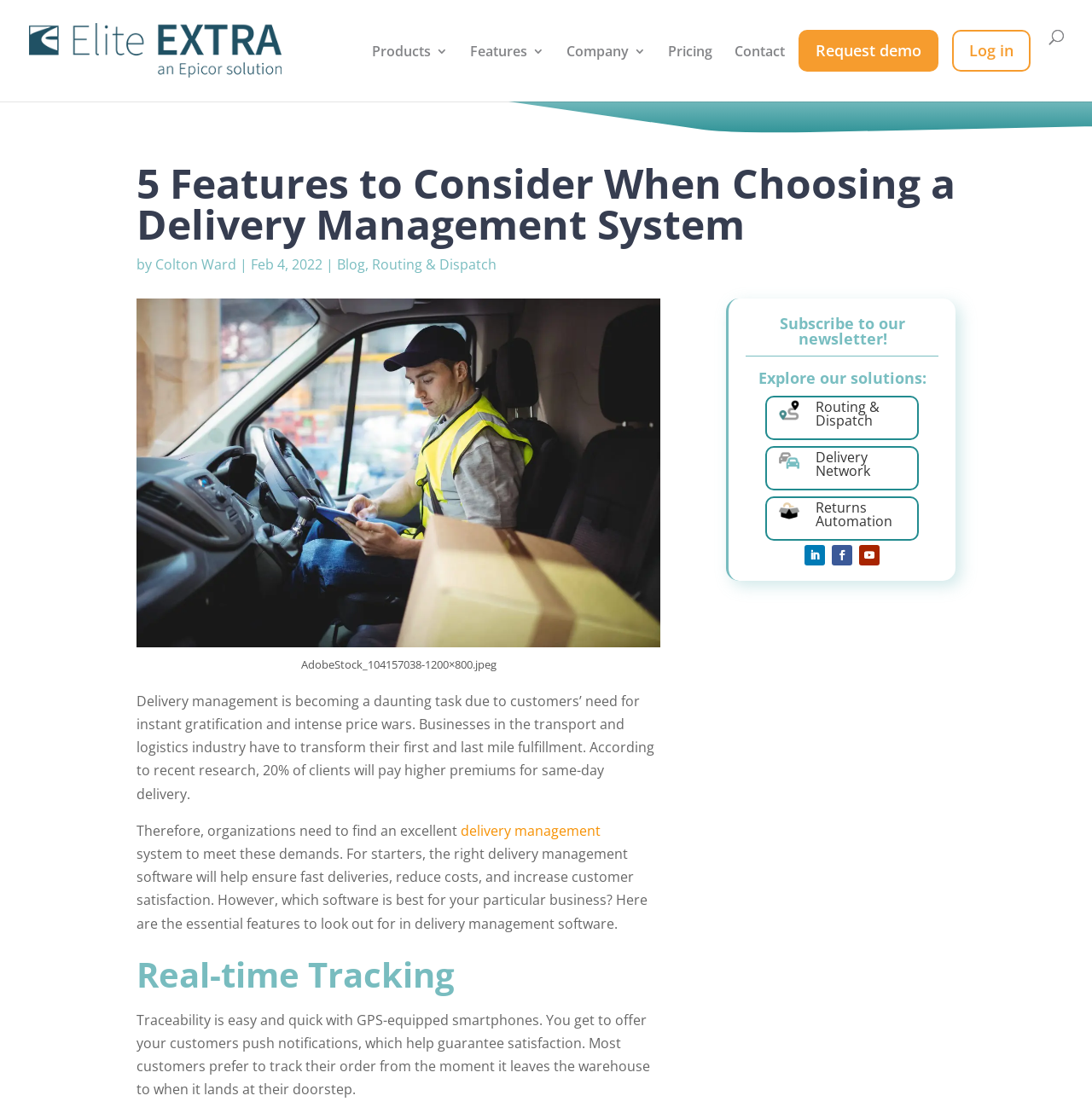What is the purpose of a delivery management system?
Kindly offer a comprehensive and detailed response to the question.

The webpage states that the right delivery management software will help ensure fast deliveries, reduce costs, and increase customer satisfaction. This is mentioned in the paragraph that discusses the importance of finding an excellent delivery management system.